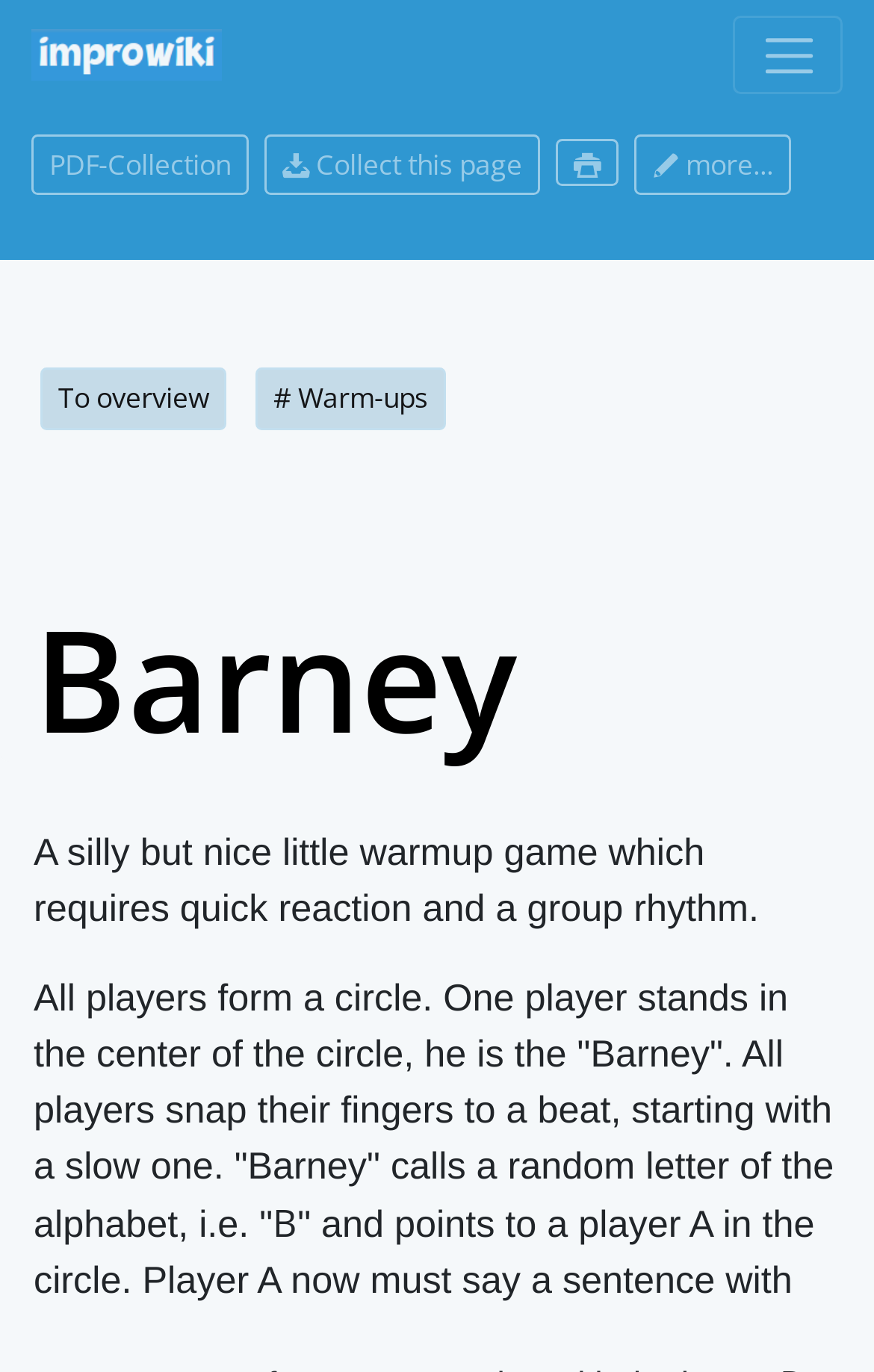What is the next action of player A after being pointed by Barney?
Please answer using one word or phrase, based on the screenshot.

Say a sentence with